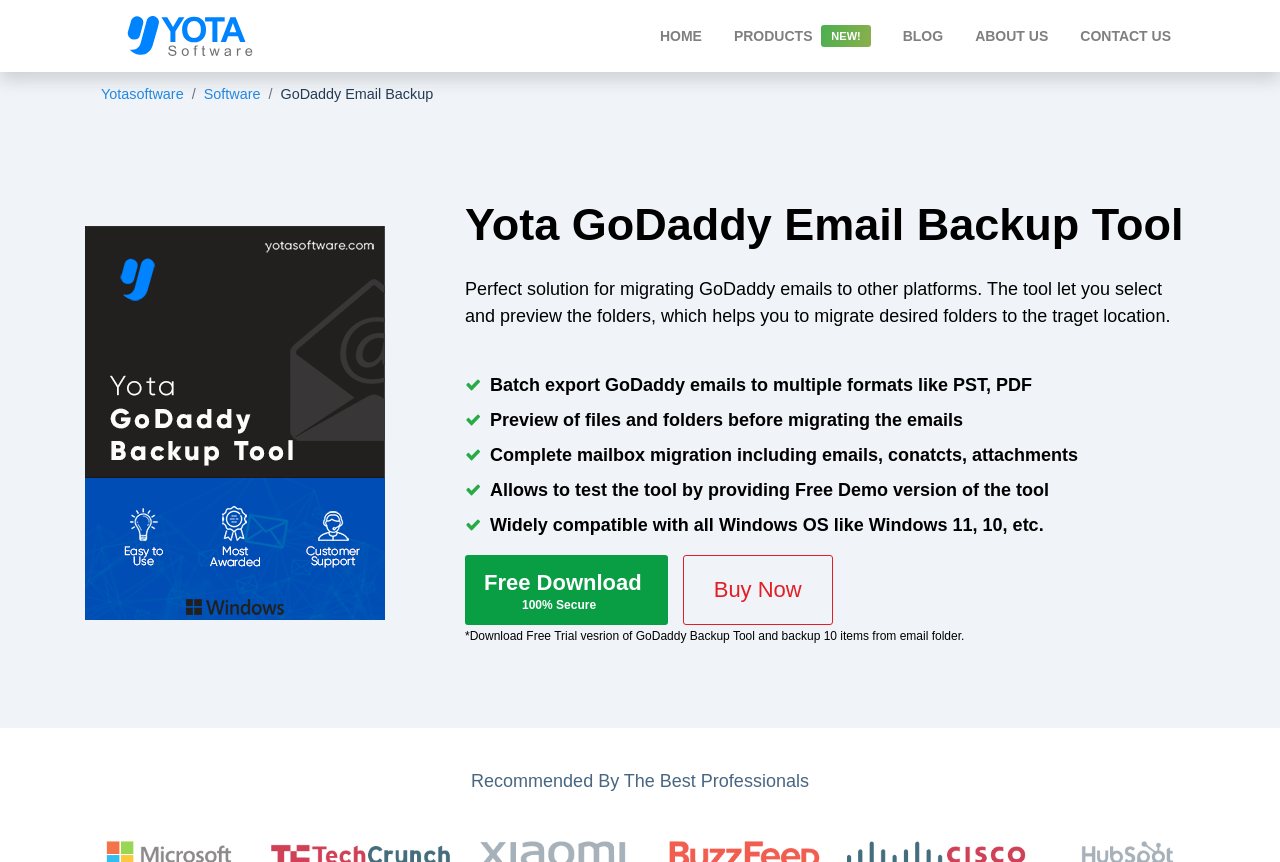Please identify the bounding box coordinates of the element I need to click to follow this instruction: "Go to the home page".

[0.509, 0.009, 0.555, 0.074]